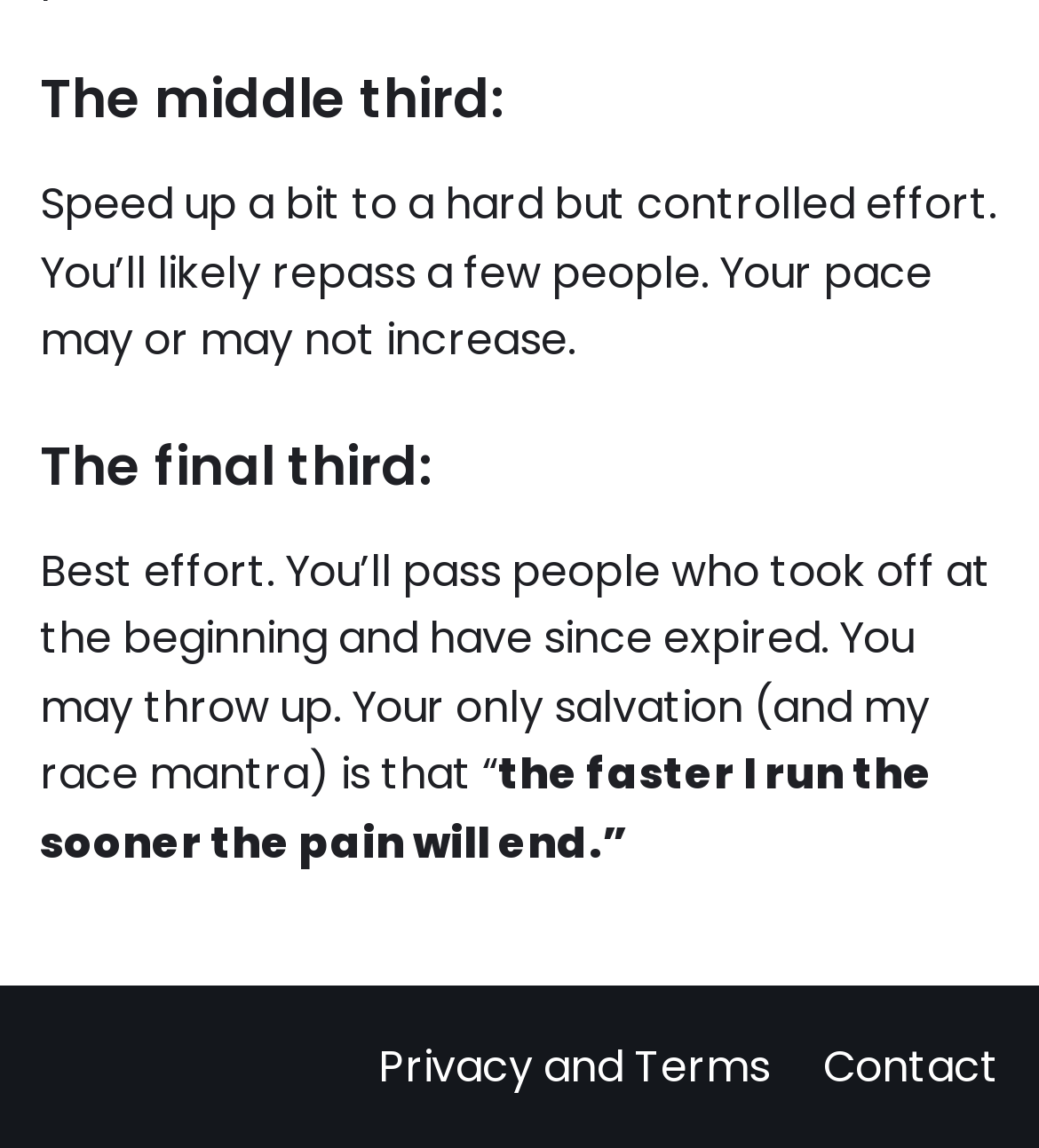What is the last sentence of the final phase description?
By examining the image, provide a one-word or phrase answer.

the sooner the pain will end.”